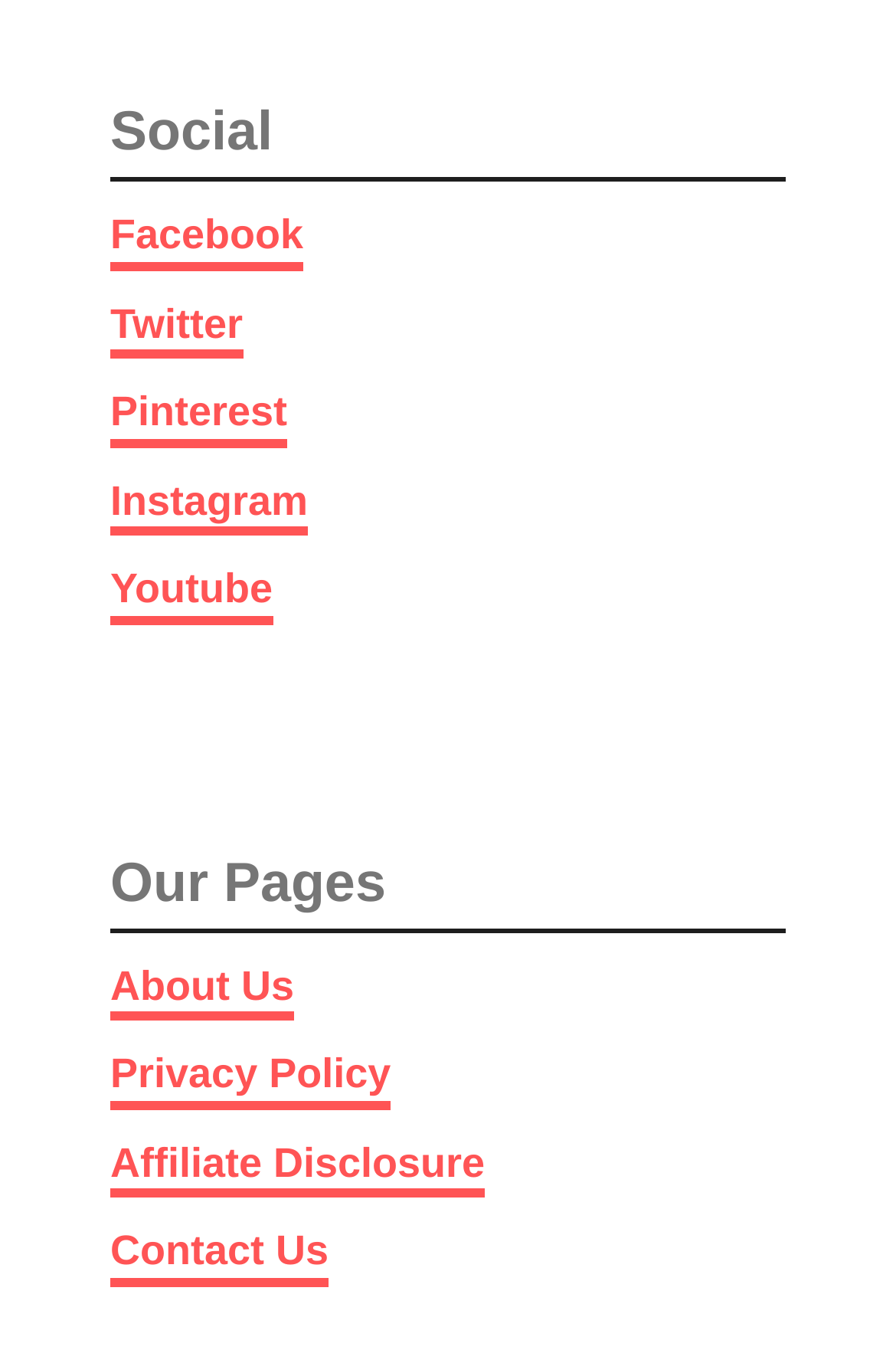Determine the bounding box coordinates of the UI element described by: "Twitter".

[0.123, 0.219, 0.271, 0.263]